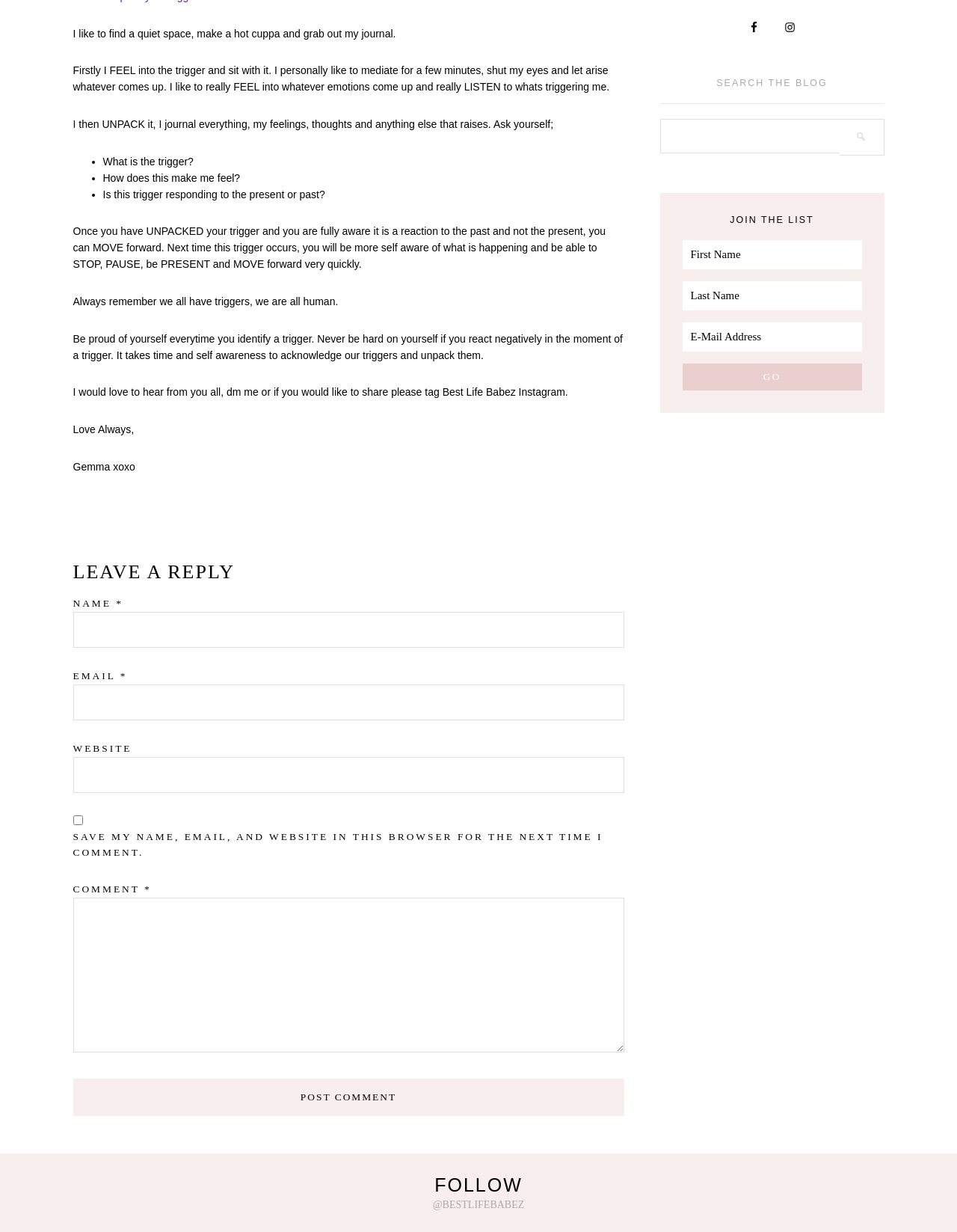Predict the bounding box coordinates of the area that should be clicked to accomplish the following instruction: "Subscribe to the RSS feed". The bounding box coordinates should consist of four float numbers between 0 and 1, i.e., [left, top, right, bottom].

None